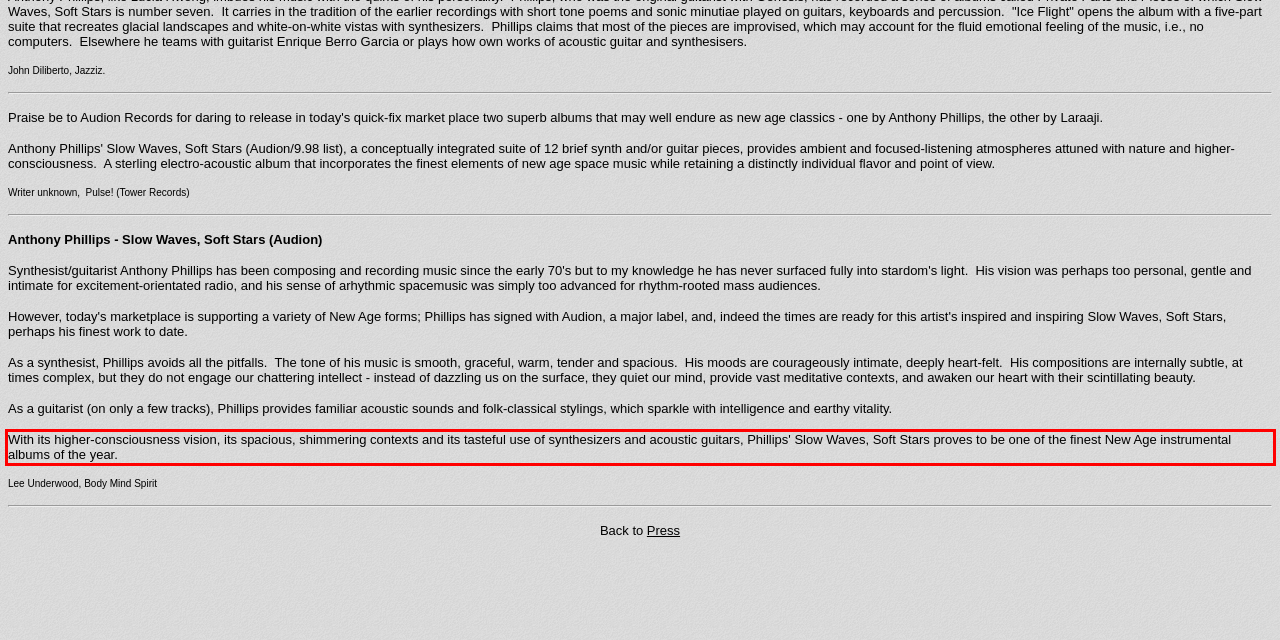Examine the screenshot of the webpage, locate the red bounding box, and perform OCR to extract the text contained within it.

With its higher-consciousness vision, its spacious, shimmering contexts and its tasteful use of synthesizers and acoustic guitars, Phillips' Slow Waves, Soft Stars proves to be one of the finest New Age instrumental albums of the year.